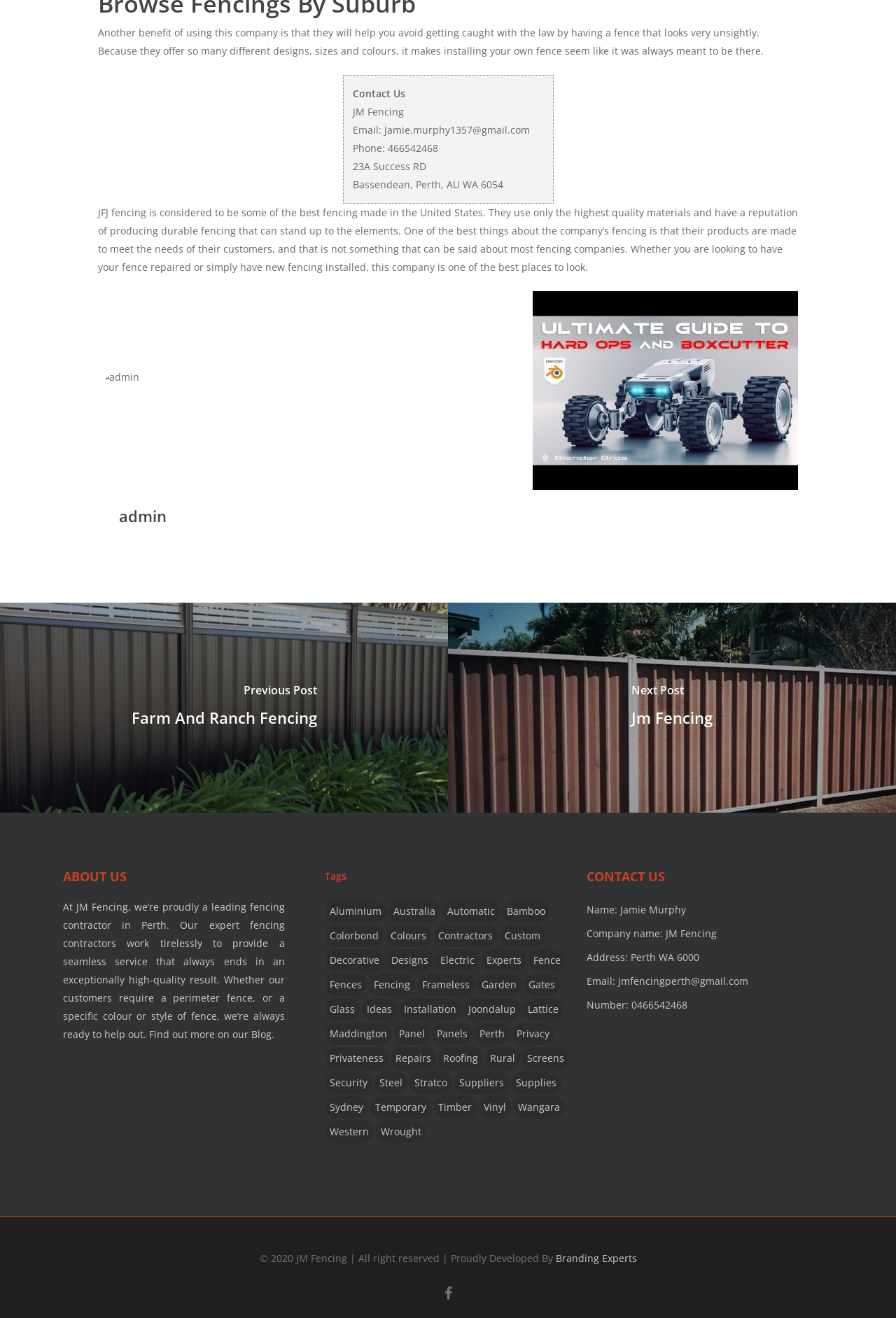Determine the bounding box coordinates of the section I need to click to execute the following instruction: "Read the 'JM Fencing' blog". Provide the coordinates as four float numbers between 0 and 1, i.e., [left, top, right, bottom].

[0.28, 0.78, 0.303, 0.79]